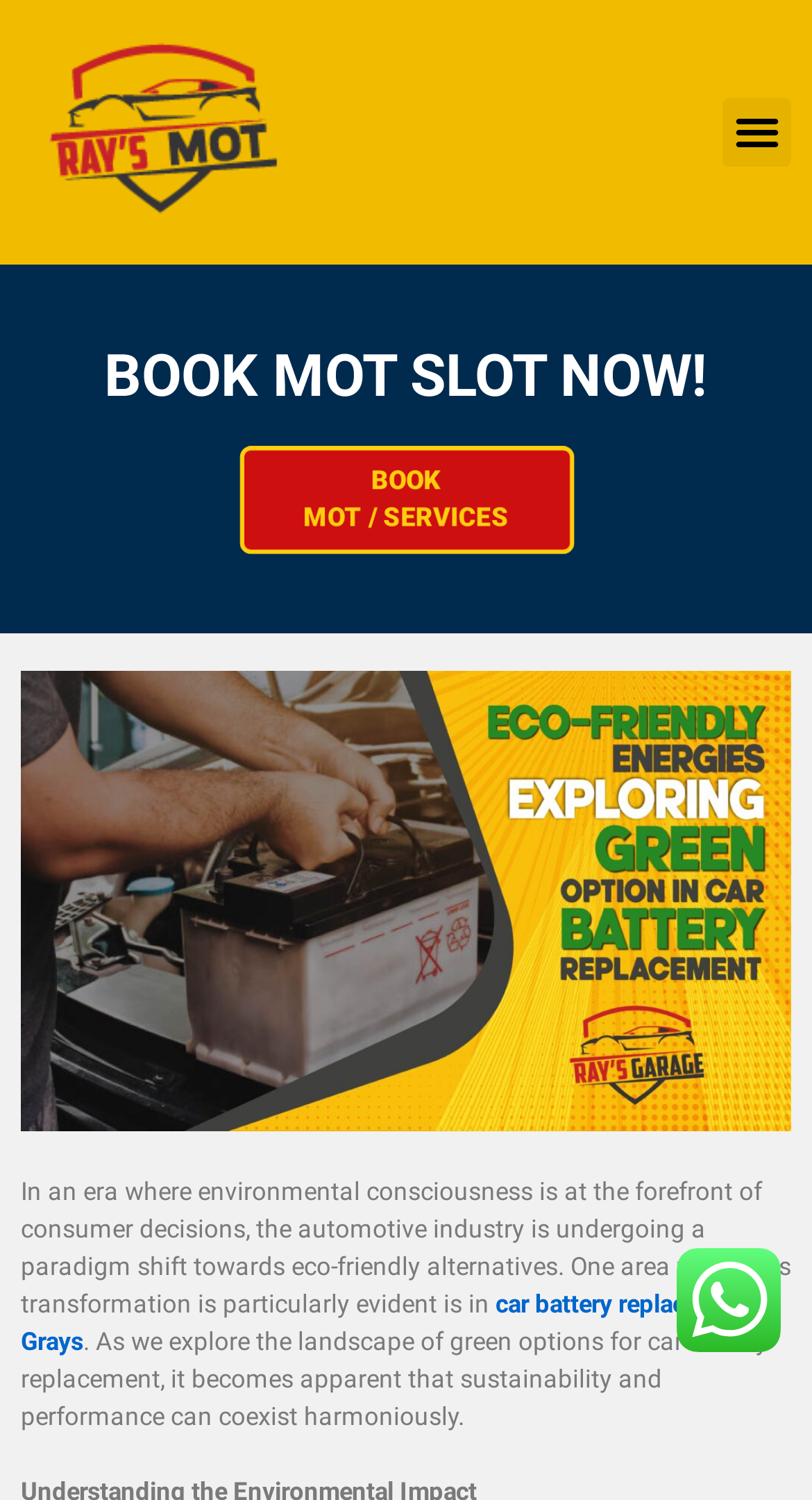Give a concise answer using only one word or phrase for this question:
What is the main topic of this webpage?

Car battery replacement